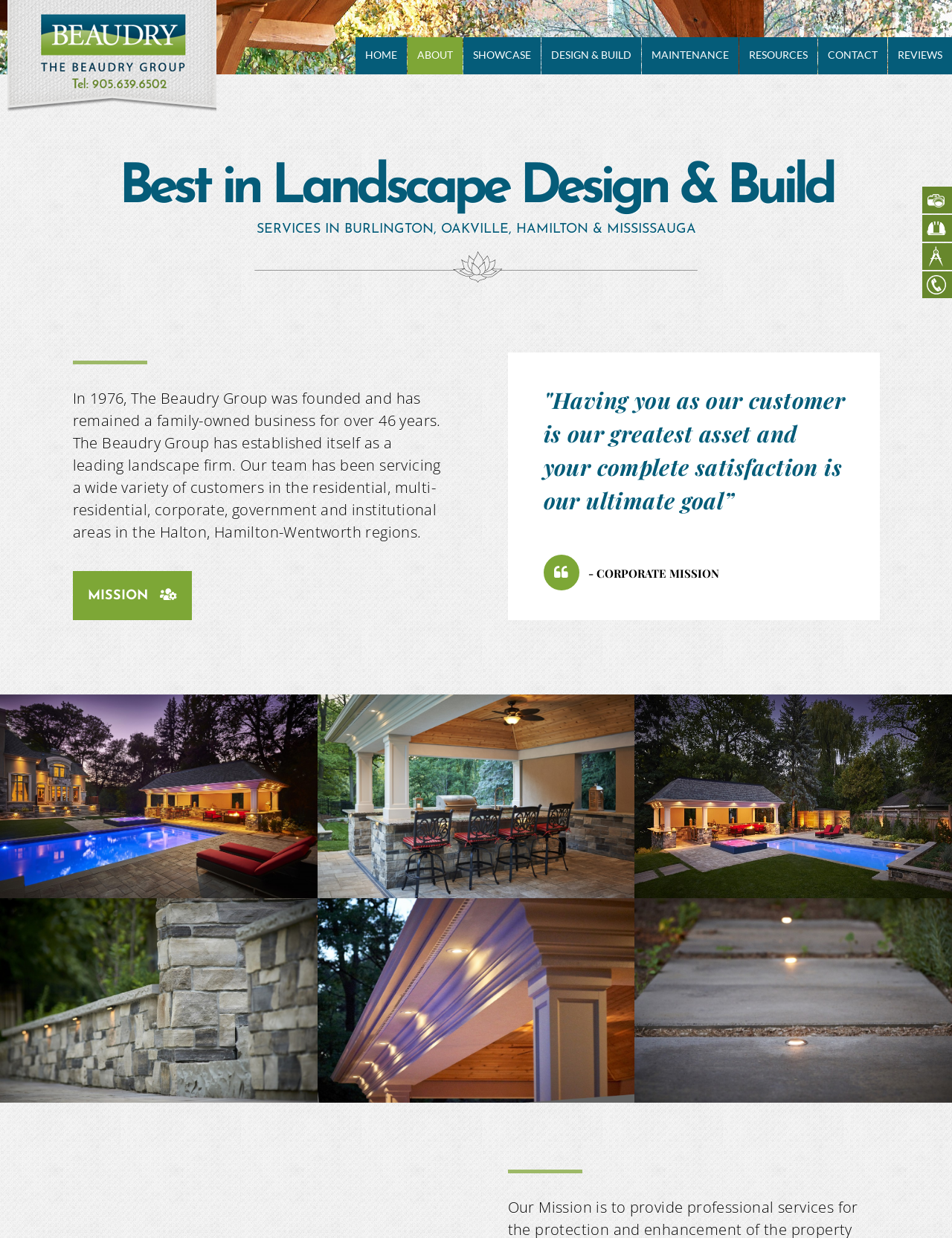Determine the bounding box coordinates for the clickable element to execute this instruction: "view project details". Provide the coordinates as four float numbers between 0 and 1, i.e., [left, top, right, bottom].

[0.217, 0.68, 0.272, 0.693]